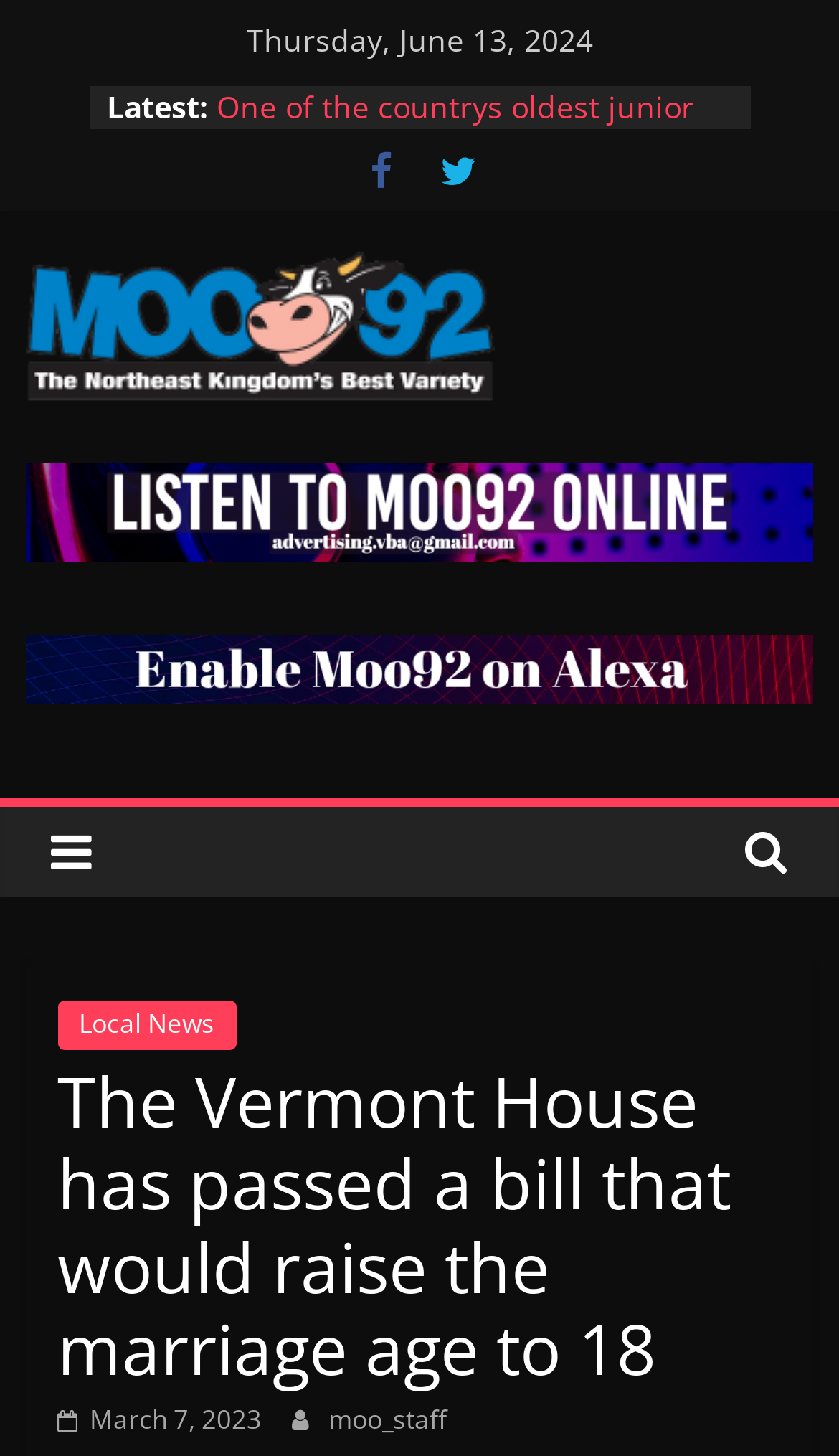Answer succinctly with a single word or phrase:
What is the name of the radio station?

Moo92 FM